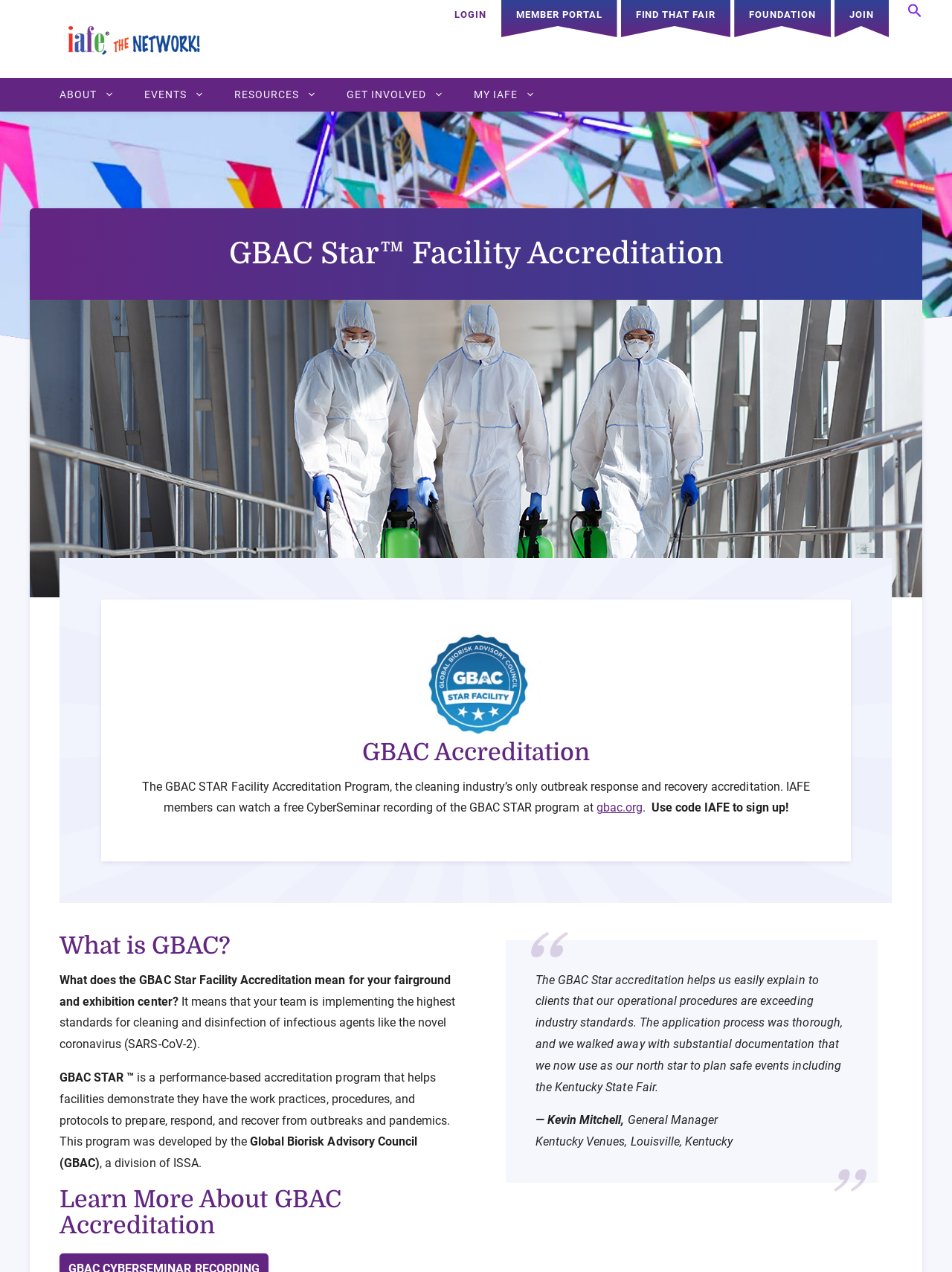Can you find the bounding box coordinates for the element that needs to be clicked to execute this instruction: "Learn more about GBAC Accreditation"? The coordinates should be given as four float numbers between 0 and 1, i.e., [left, top, right, bottom].

[0.062, 0.933, 0.484, 0.974]